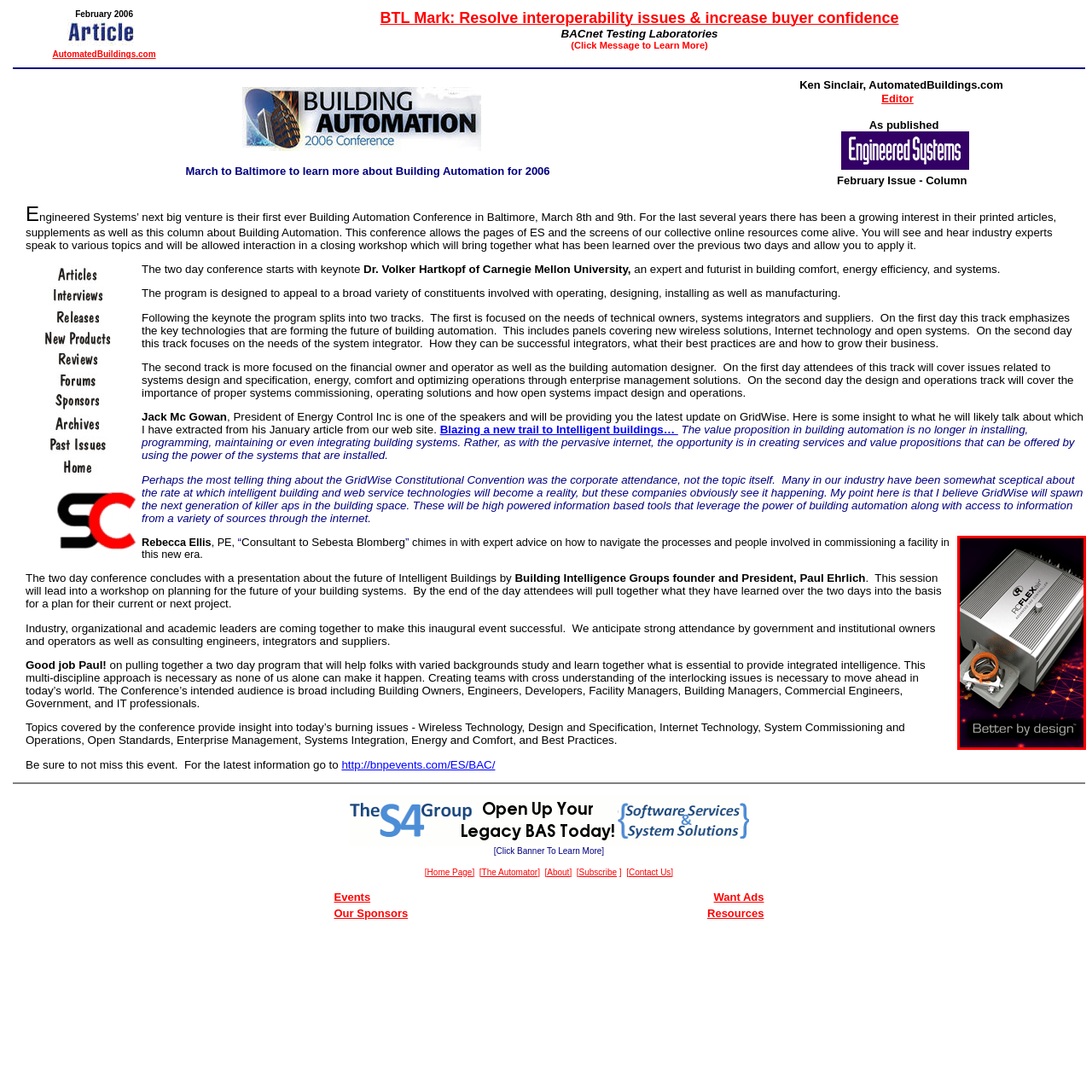What is the purpose of the orange mounting ring?
Review the image marked by the red bounding box and deliver a detailed response to the question.

The orange mounting ring is visible on the device, suggesting a secure attachment method, which is likely used to fix the controller in place during its operation in building automation and control systems.